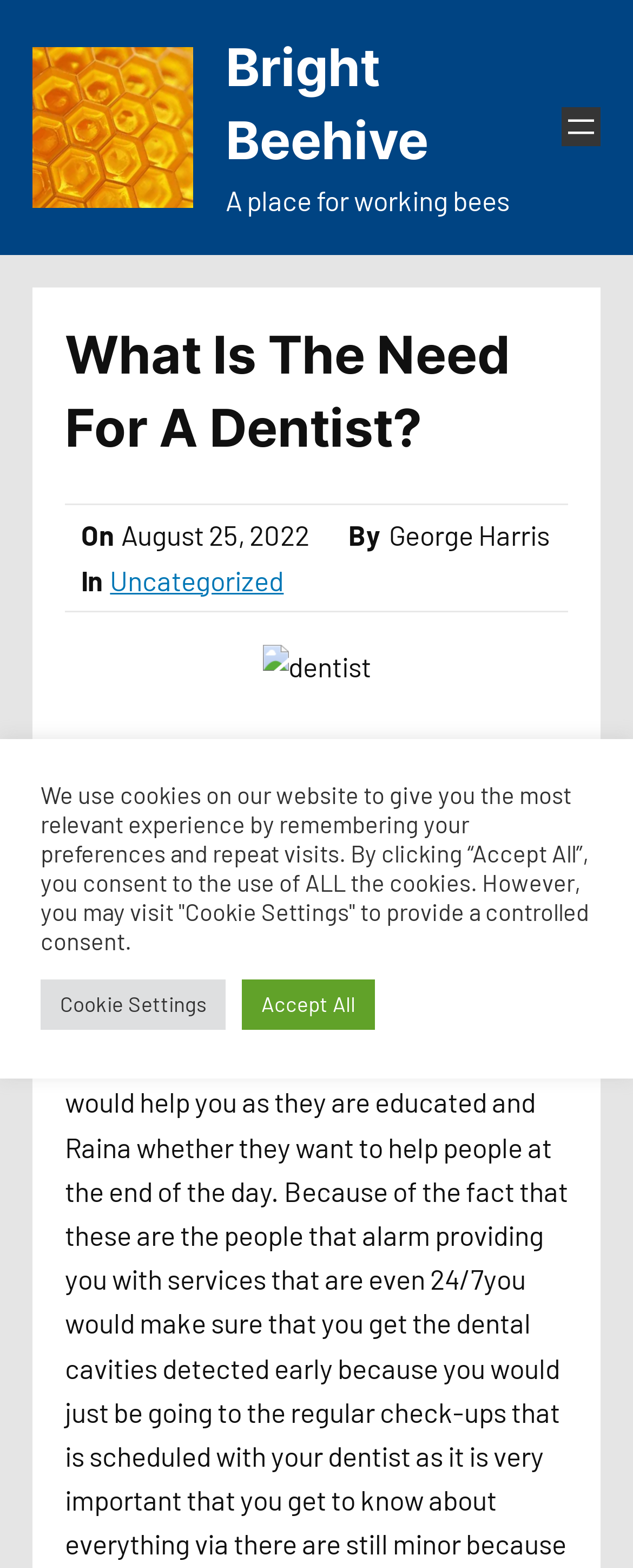What is the date of the article?
Please respond to the question with a detailed and thorough explanation.

I found the date by looking at the time element in the article section, which displays the date 'August 25, 2022'.